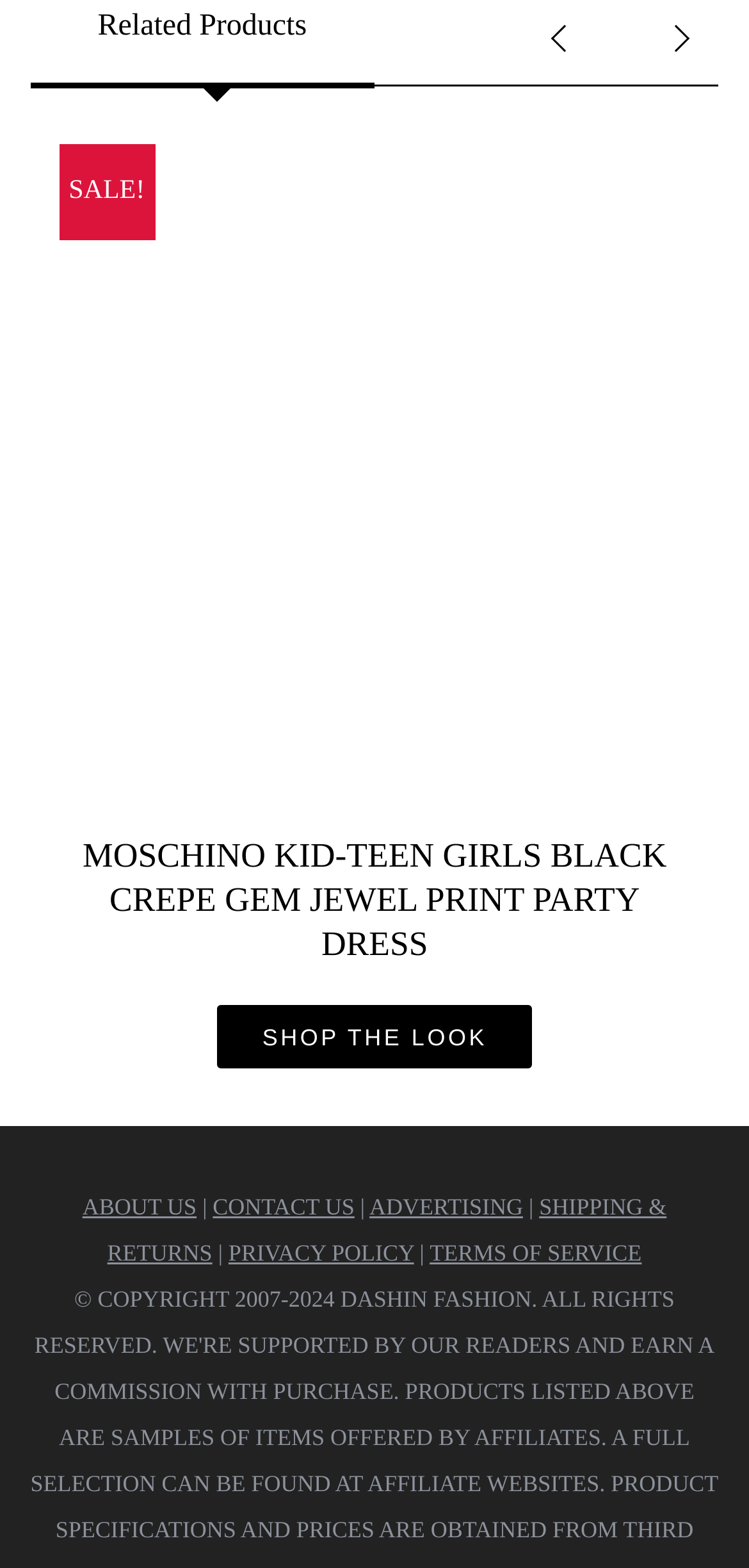Determine the bounding box for the described HTML element: "Shop The Look". Ensure the coordinates are four float numbers between 0 and 1 in the format [left, top, right, bottom].

[0.289, 0.641, 0.711, 0.682]